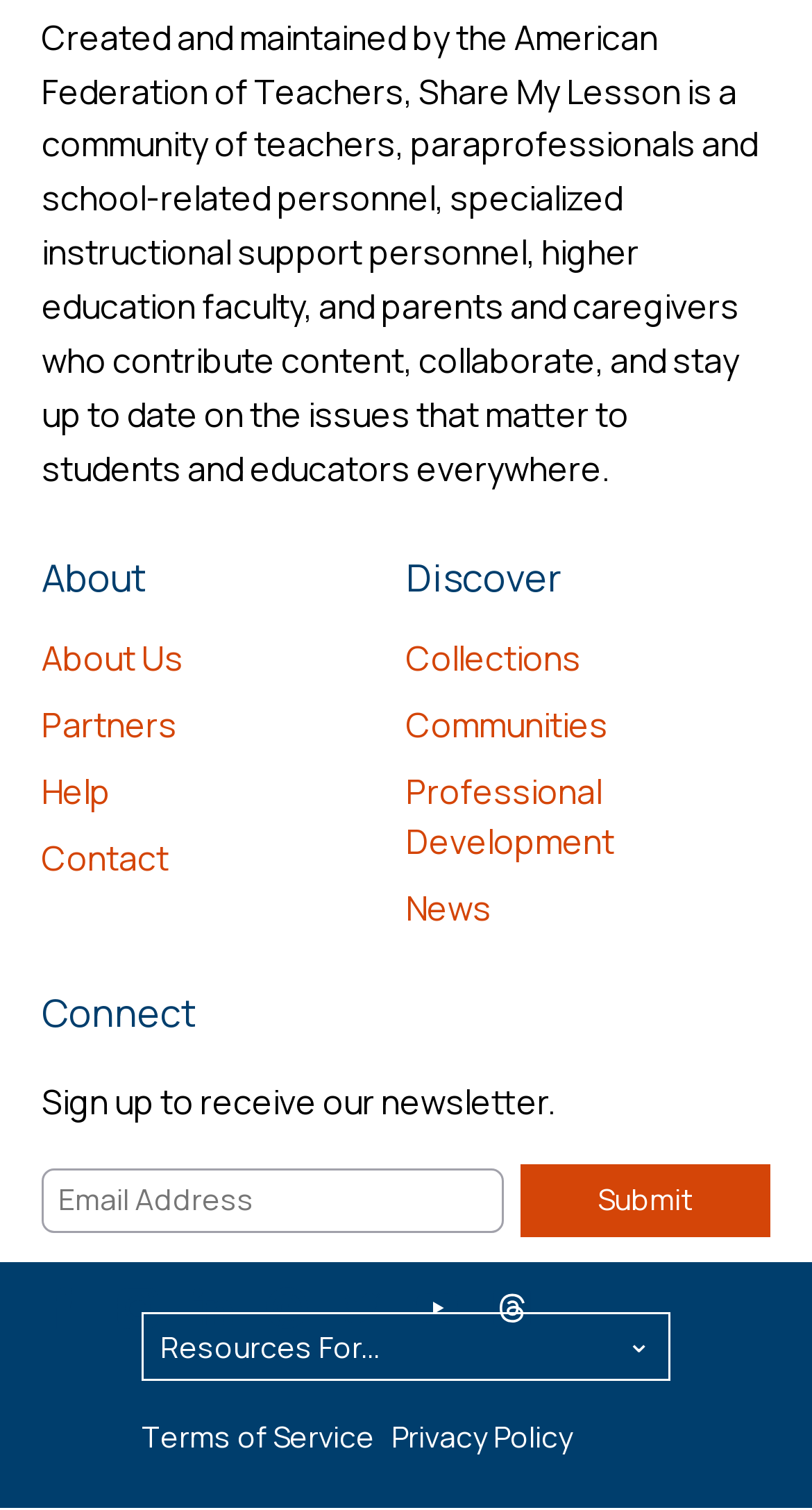Find the bounding box coordinates of the element to click in order to complete the given instruction: "Enter email address."

[0.051, 0.773, 0.621, 0.817]